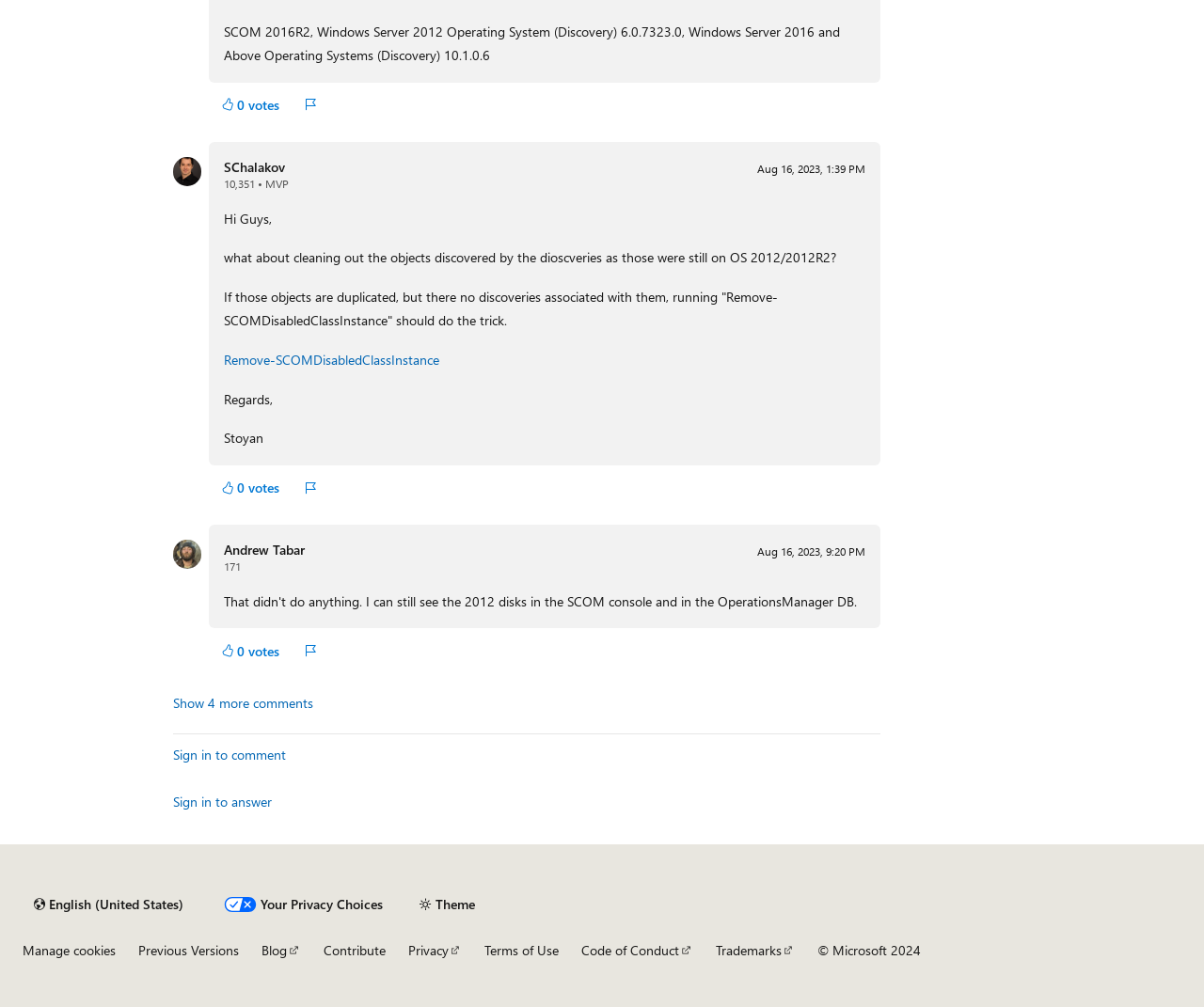Analyze the image and provide a detailed answer to the question: What is the operating system mentioned in the first sentence?

The first sentence of the webpage mentions 'SCOM 2016R2, Windows Server 2012 Operating System (Discovery) 6.0.7323.0, Windows Server 2016 and Above Operating Systems (Discovery) 10.1.0.6'. From this sentence, we can extract the operating system mentioned, which is Windows Server 2012.